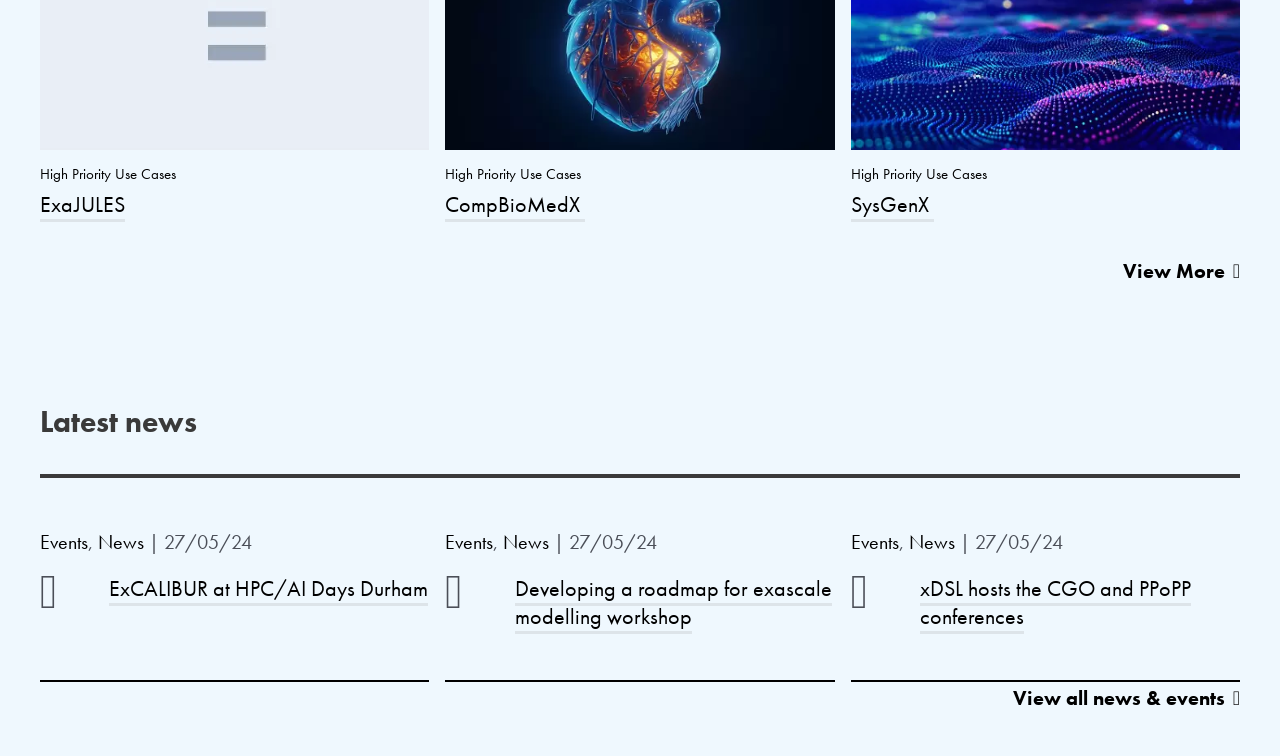Provide a one-word or short-phrase answer to the question:
What is the name of the first project?

ExaJULES